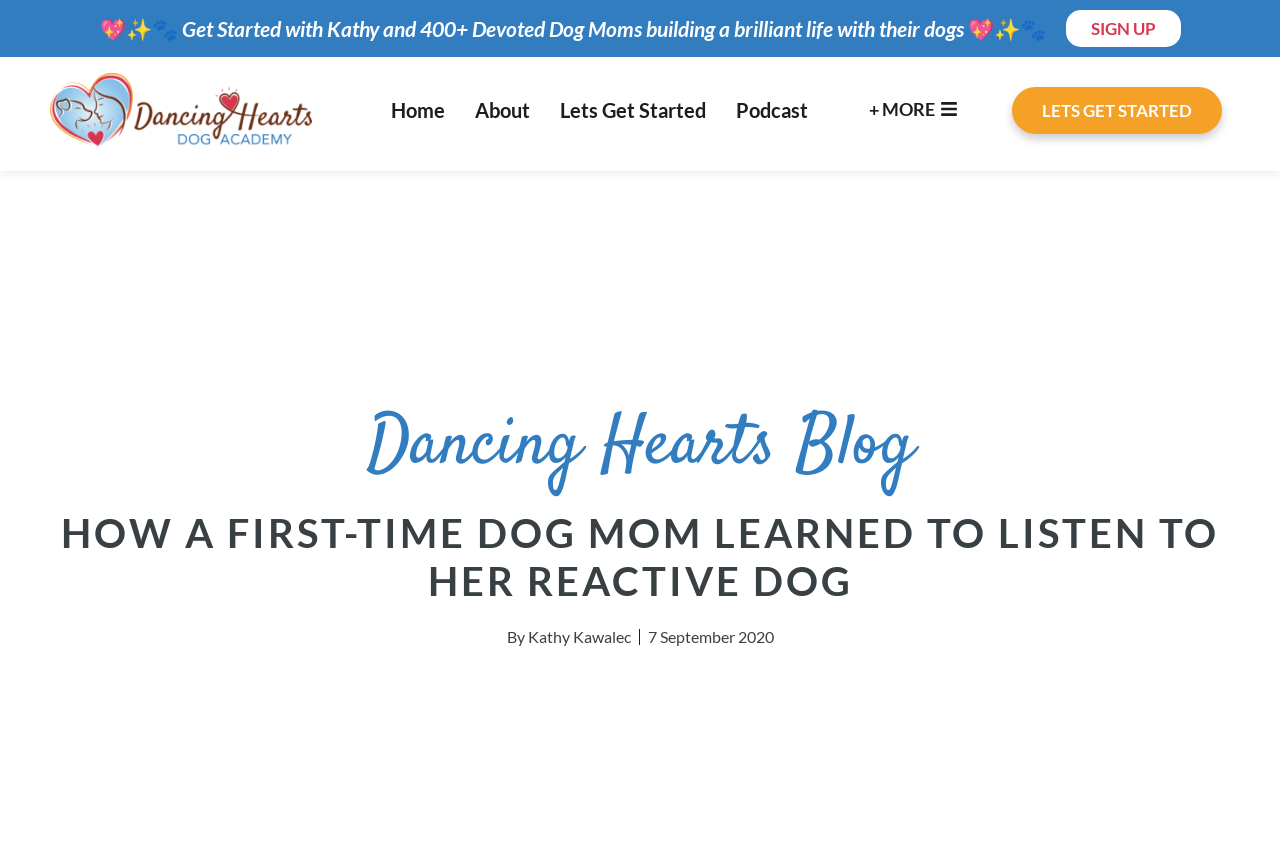Can you extract the primary headline text from the webpage?

Dancing Hearts Blog